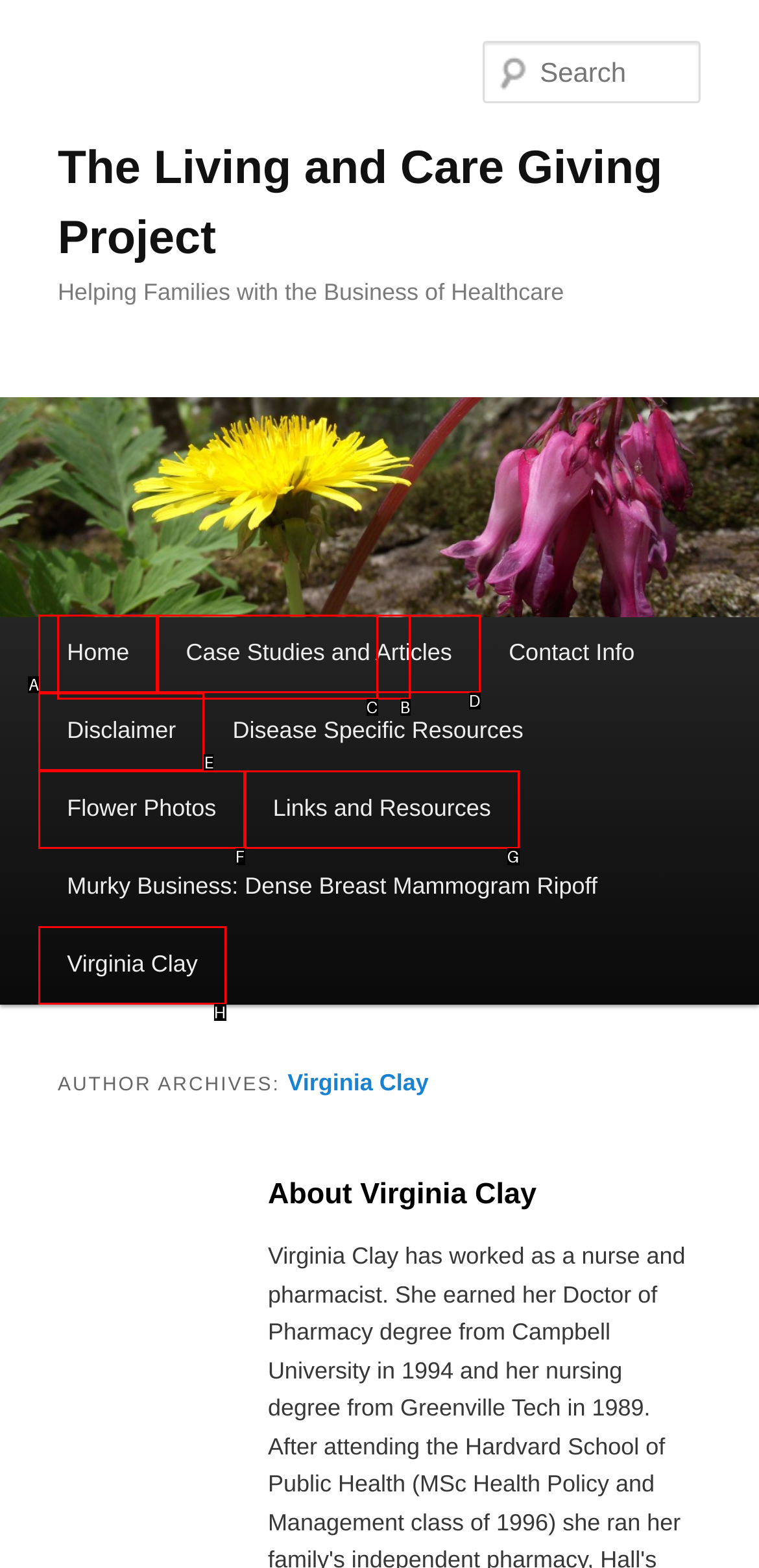Given the description: Links and Resources
Identify the letter of the matching UI element from the options.

G